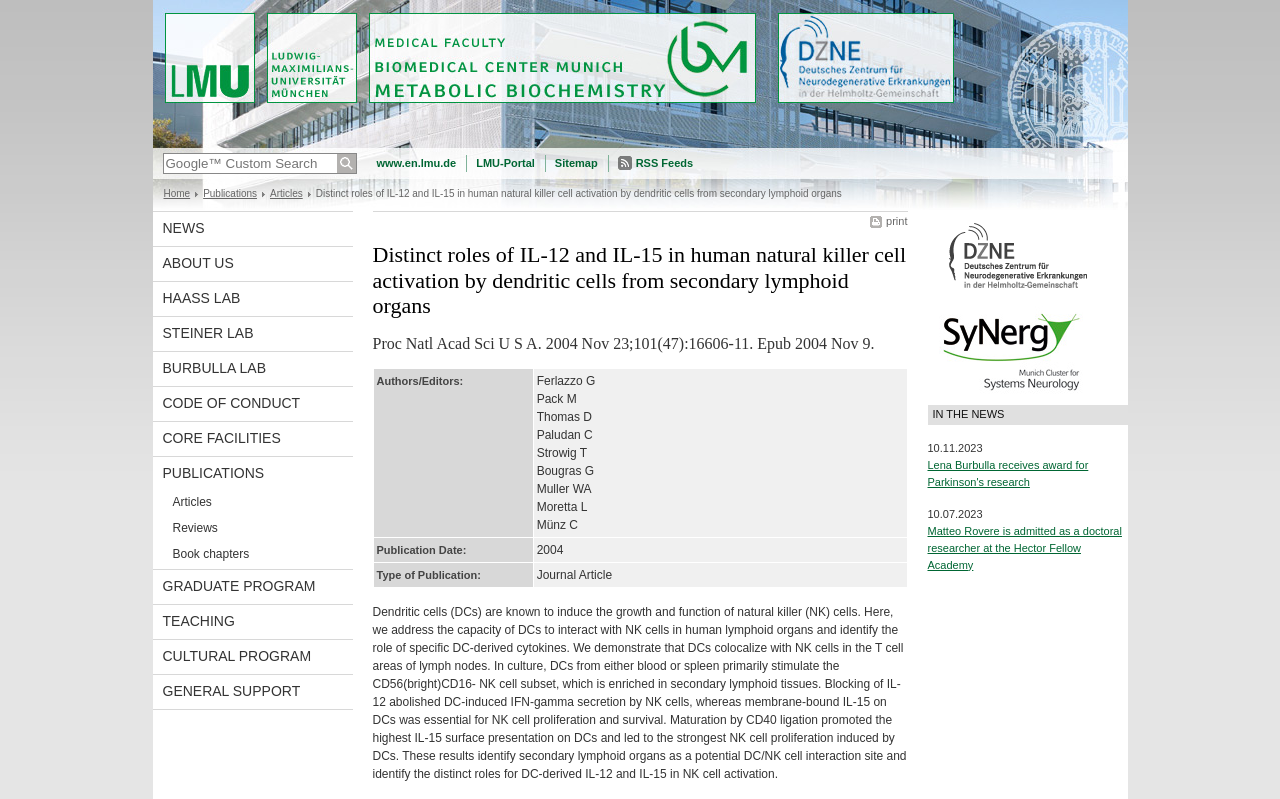Answer the question using only one word or a concise phrase: What is the name of the university?

Ludwig-Maximilians-Universität